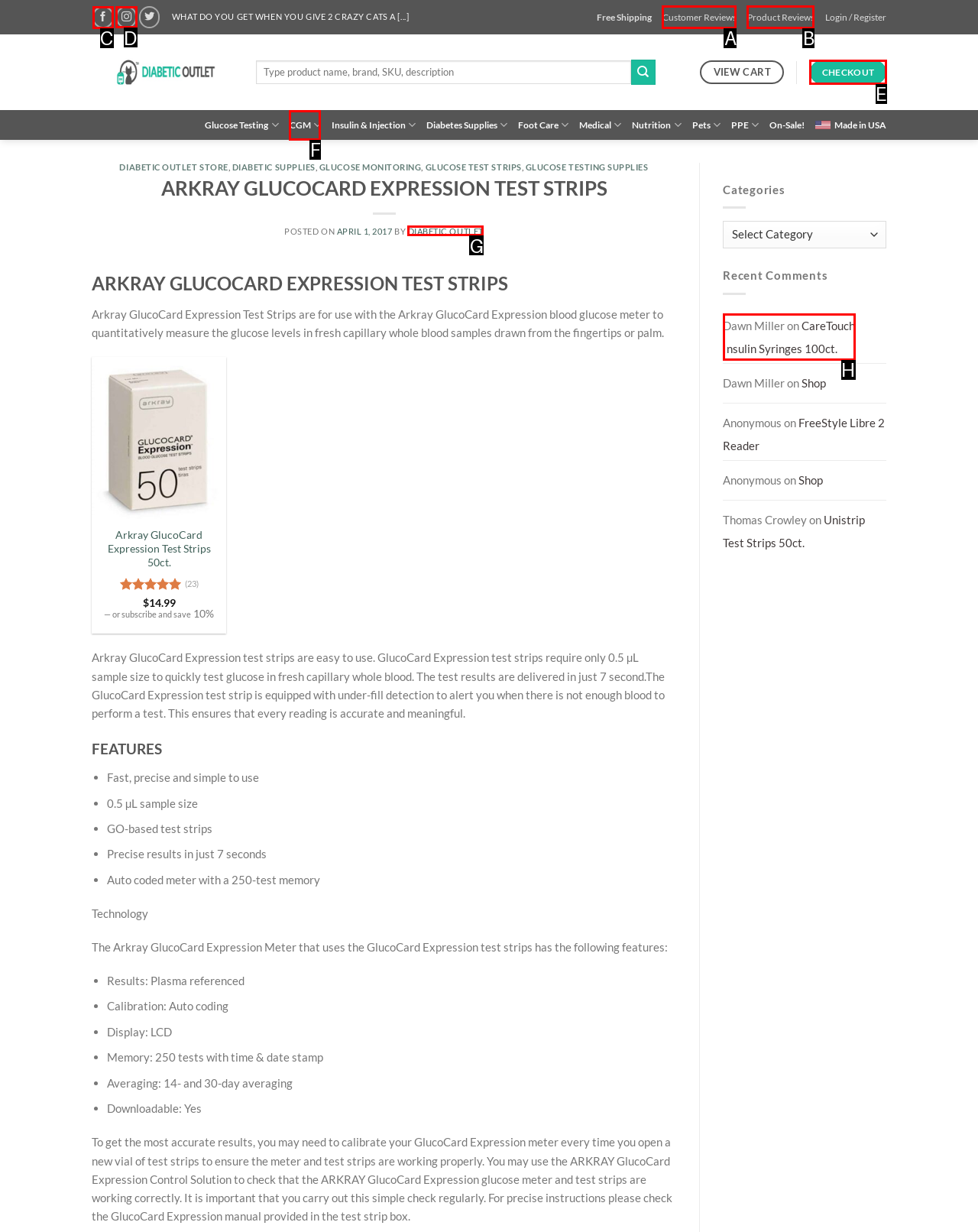Tell me which one HTML element I should click to complete this task: Follow on Facebook Answer with the option's letter from the given choices directly.

C